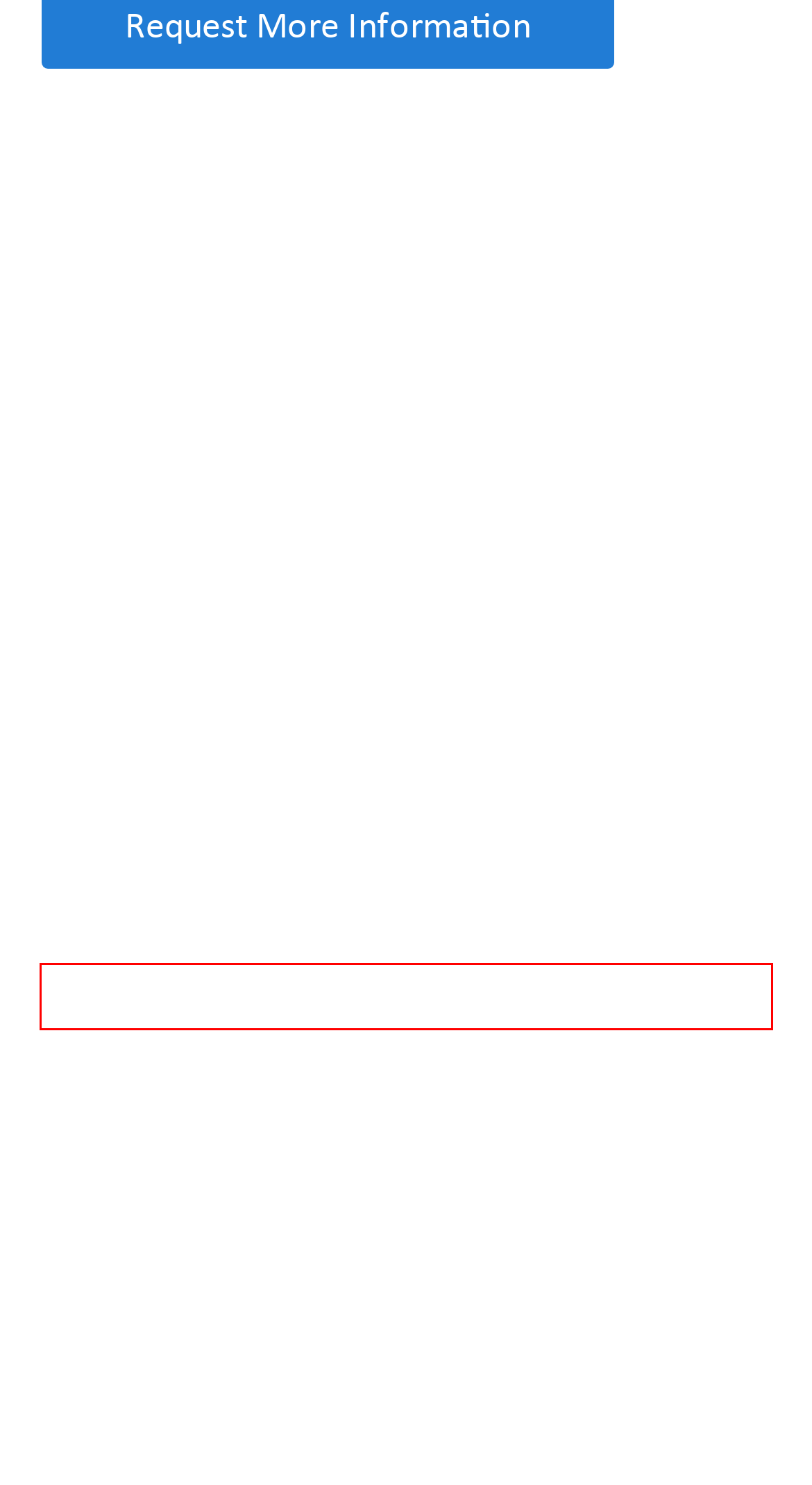You are looking at a screenshot of a webpage with a red bounding box around an element. Determine the best matching webpage description for the new webpage resulting from clicking the element in the red bounding box. Here are the descriptions:
A. Join Our Team | Careers at Risk Advisory Consulting Firm
B. About ALS Group | Enterprise Risk Management Company
C. Success Stories | The ALS Group
D. Contact Us - The ALS Group
E. Risk Management Services | Risk Management Consulting
F. Risk Management Services FAQs | The ALS Group
G. Risk Management Solutions for Industries | The ALS Group
H. Risk Management Consultant & Advisory Firm - The ALS Group

G